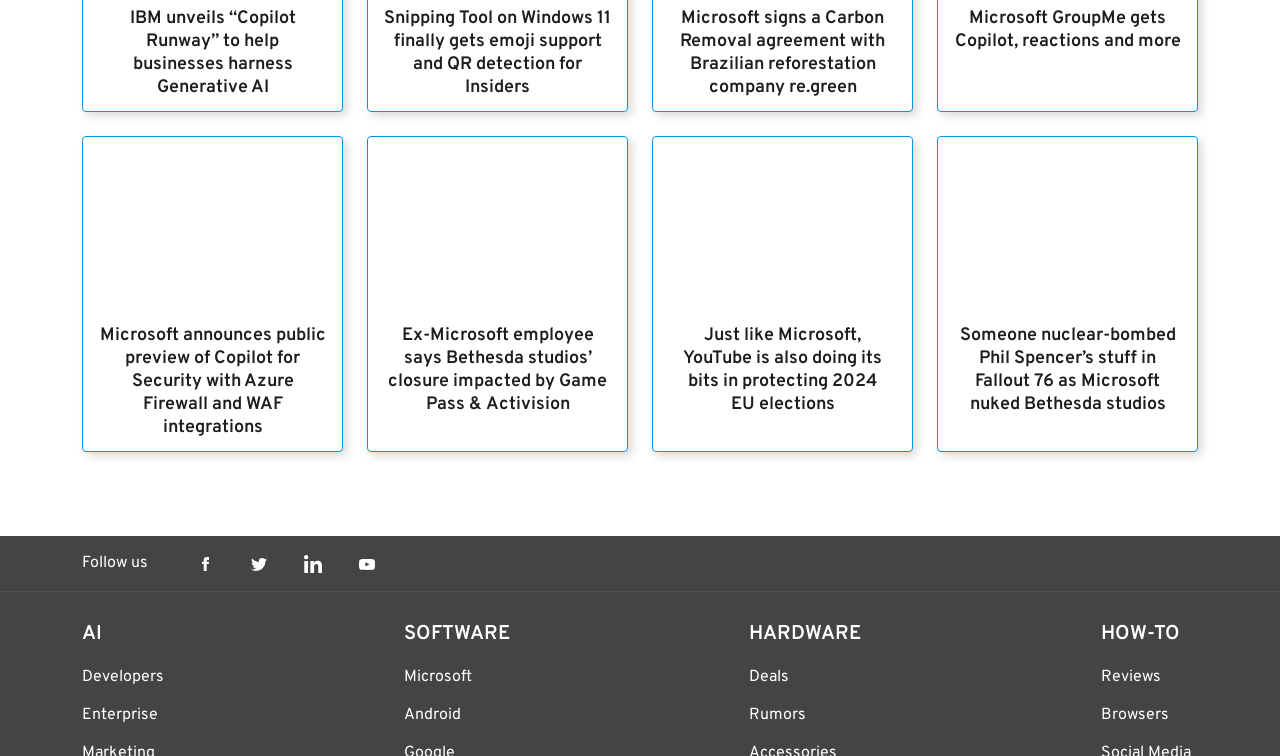What is the image associated with the article about Microsoft announcing public preview of Copilot for Security?
Please provide a comprehensive answer based on the contents of the image.

The article about Microsoft announcing public preview of Copilot for Security has a clickable featured image, which is an image of Microsoft Azure, indicating that the article is related to Microsoft's Azure services.